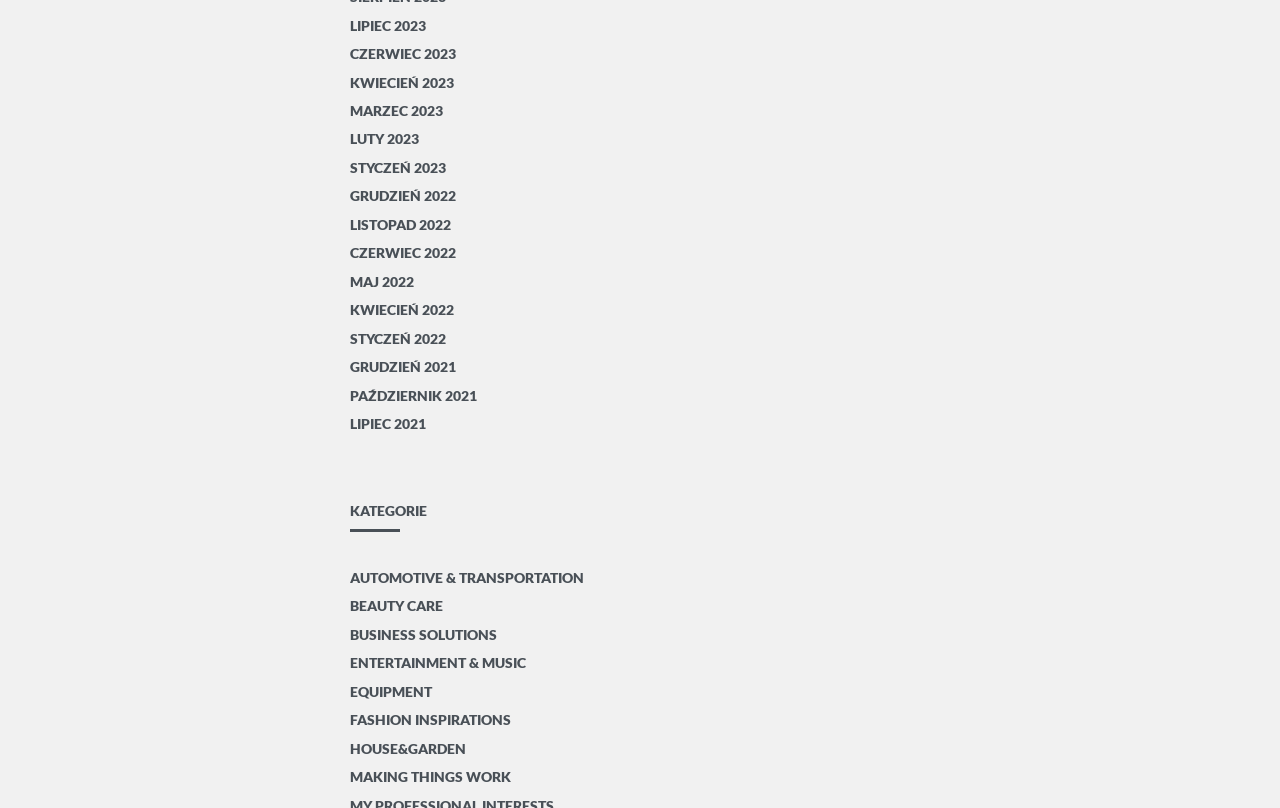Answer the question using only a single word or phrase: 
What is the last month listed in 2023?

LIPIEC 2023